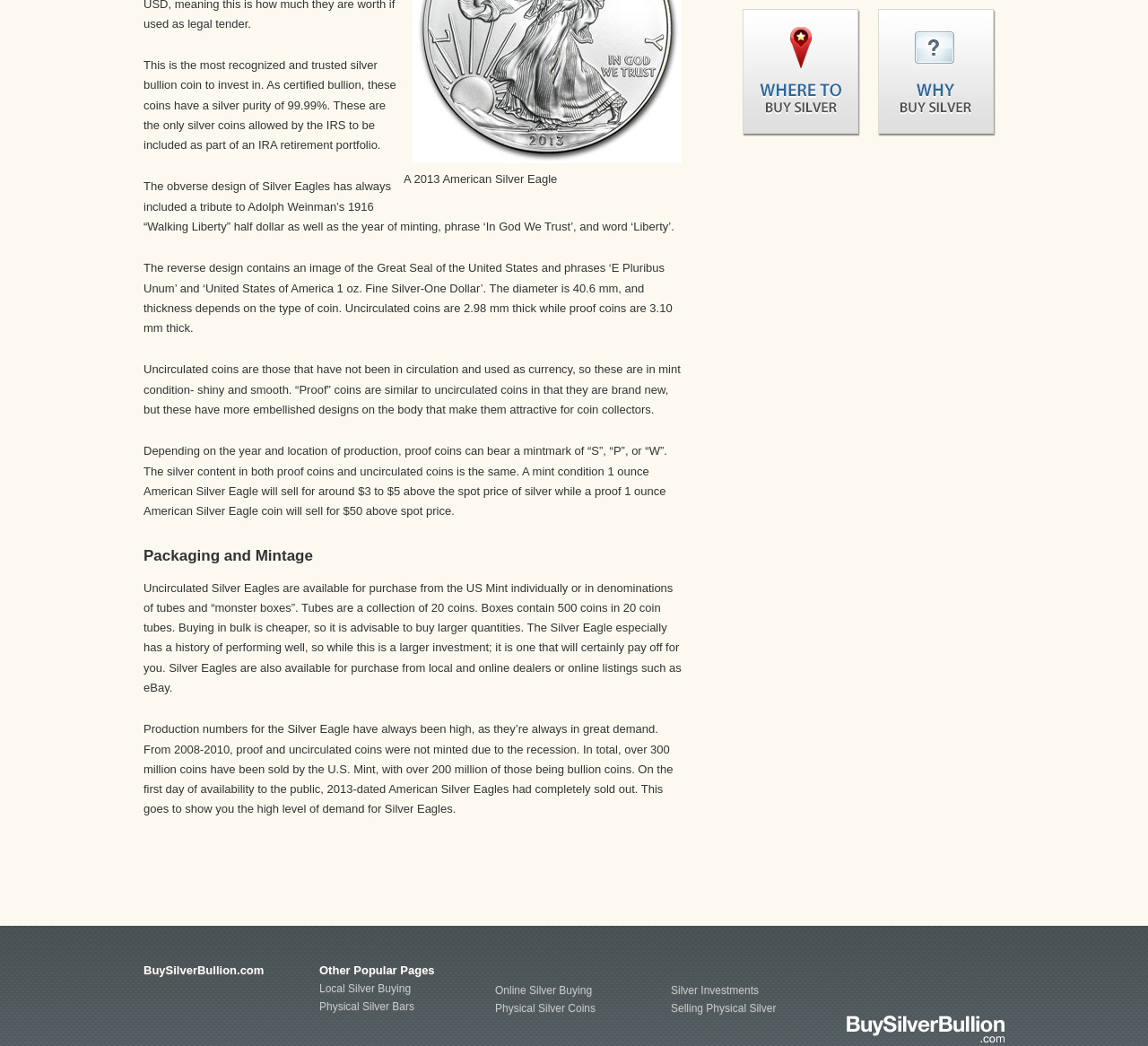Using the description: "Silver Investments", determine the UI element's bounding box coordinates. Ensure the coordinates are in the format of four float numbers between 0 and 1, i.e., [left, top, right, bottom].

[0.584, 0.941, 0.661, 0.953]